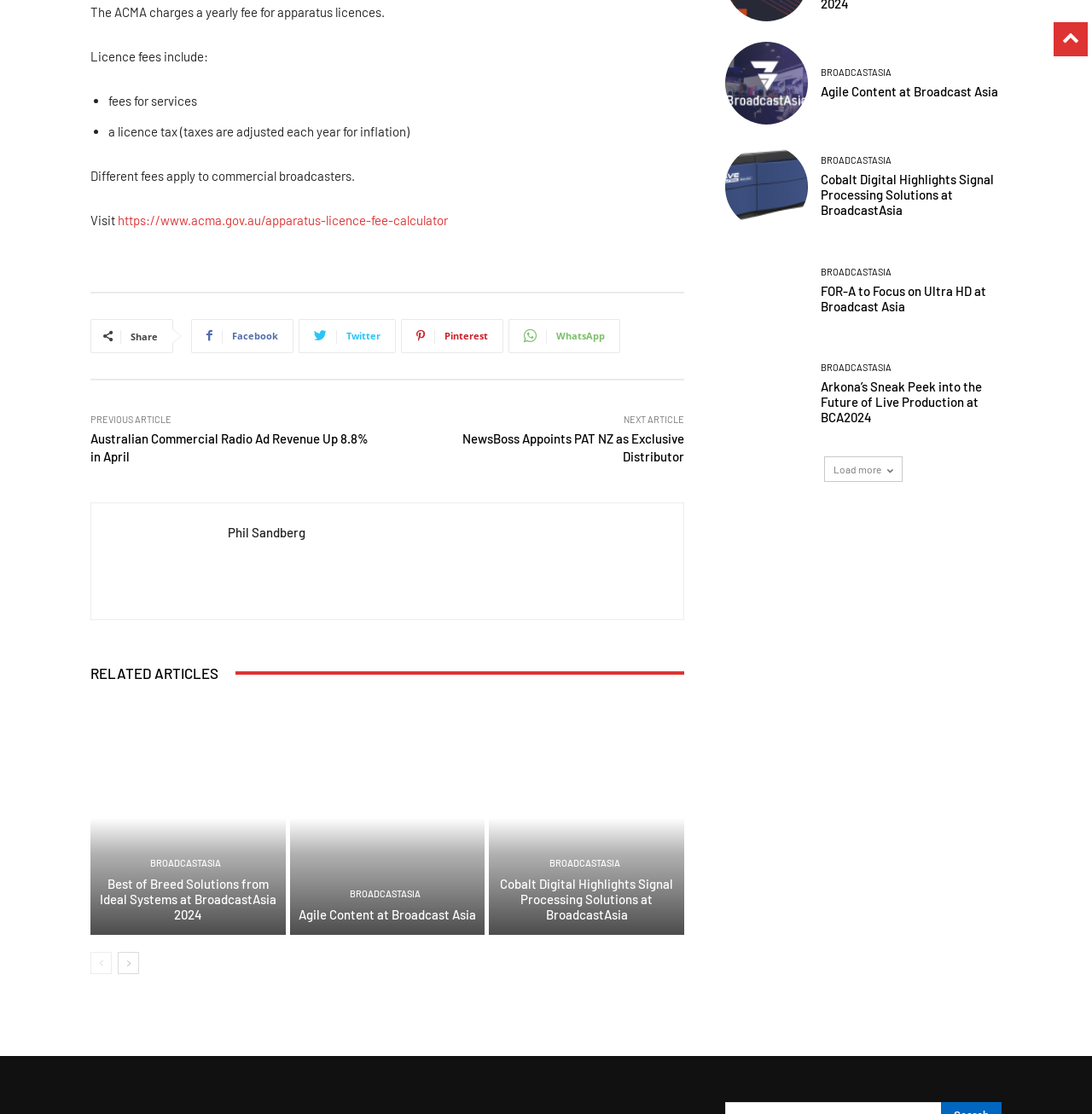Respond to the question below with a single word or phrase: What is the purpose of the 'Load more' button?

To load more articles